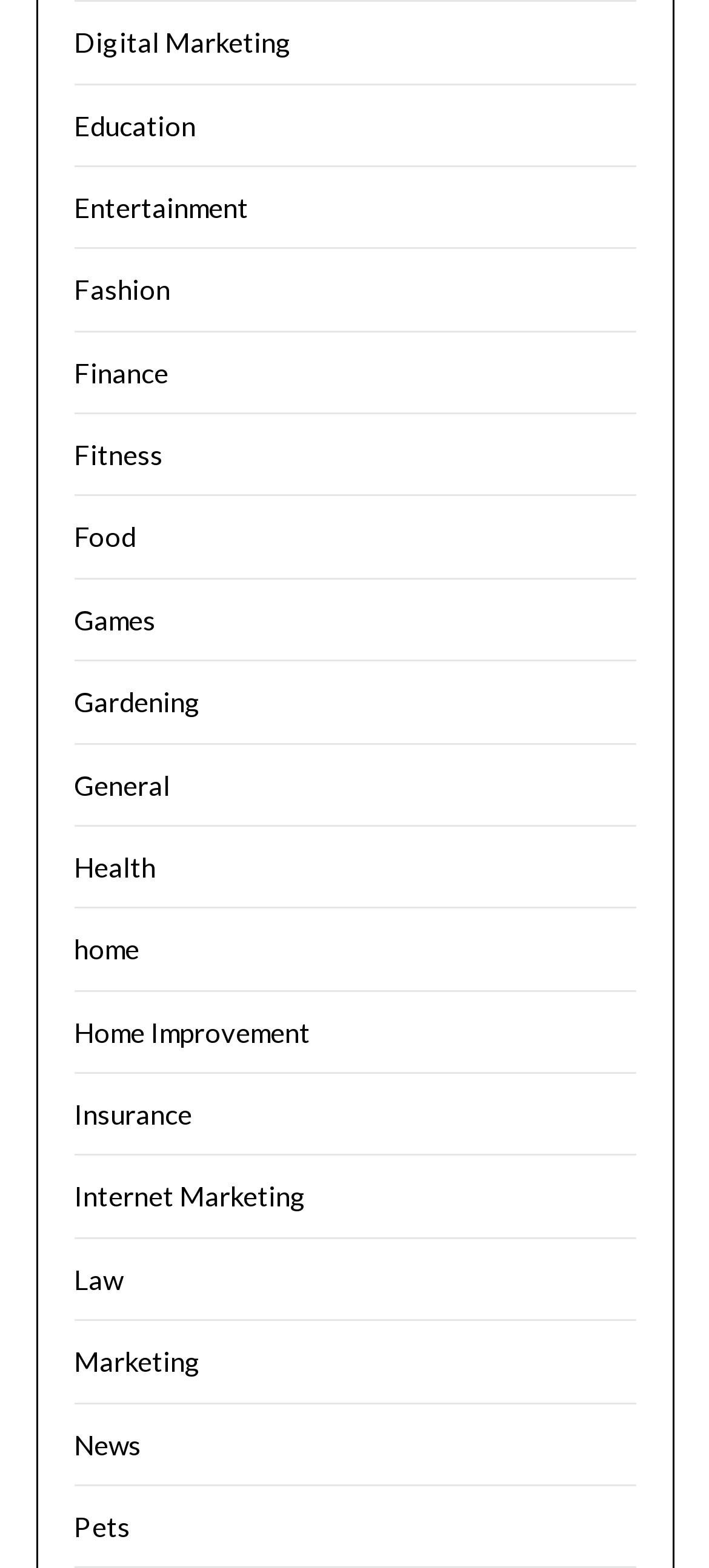Answer briefly with one word or phrase:
What is the width of the category links?

0.308